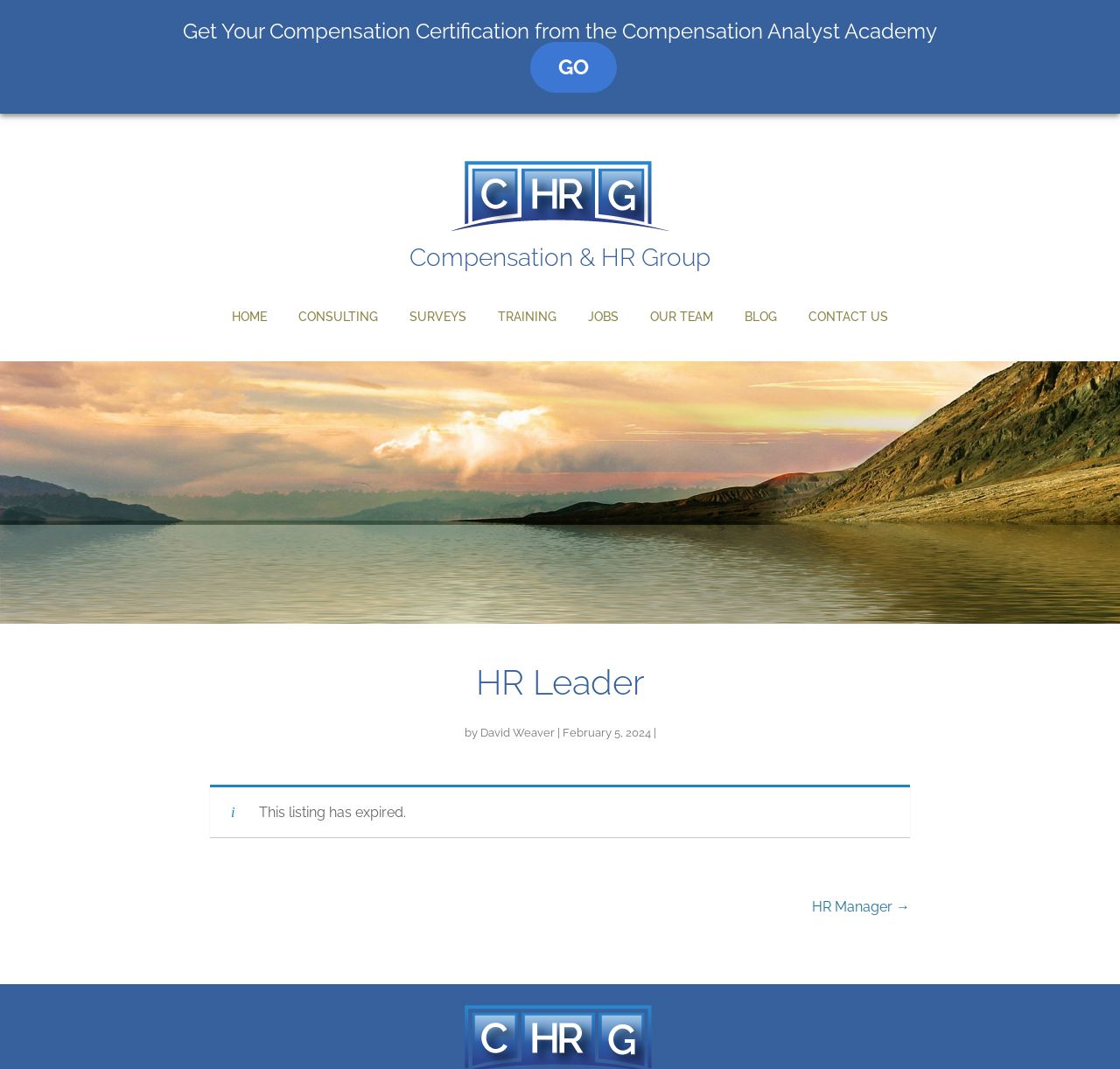Determine the bounding box coordinates of the target area to click to execute the following instruction: "Visit Compensation & HR Group."

[0.403, 0.212, 0.597, 0.228]